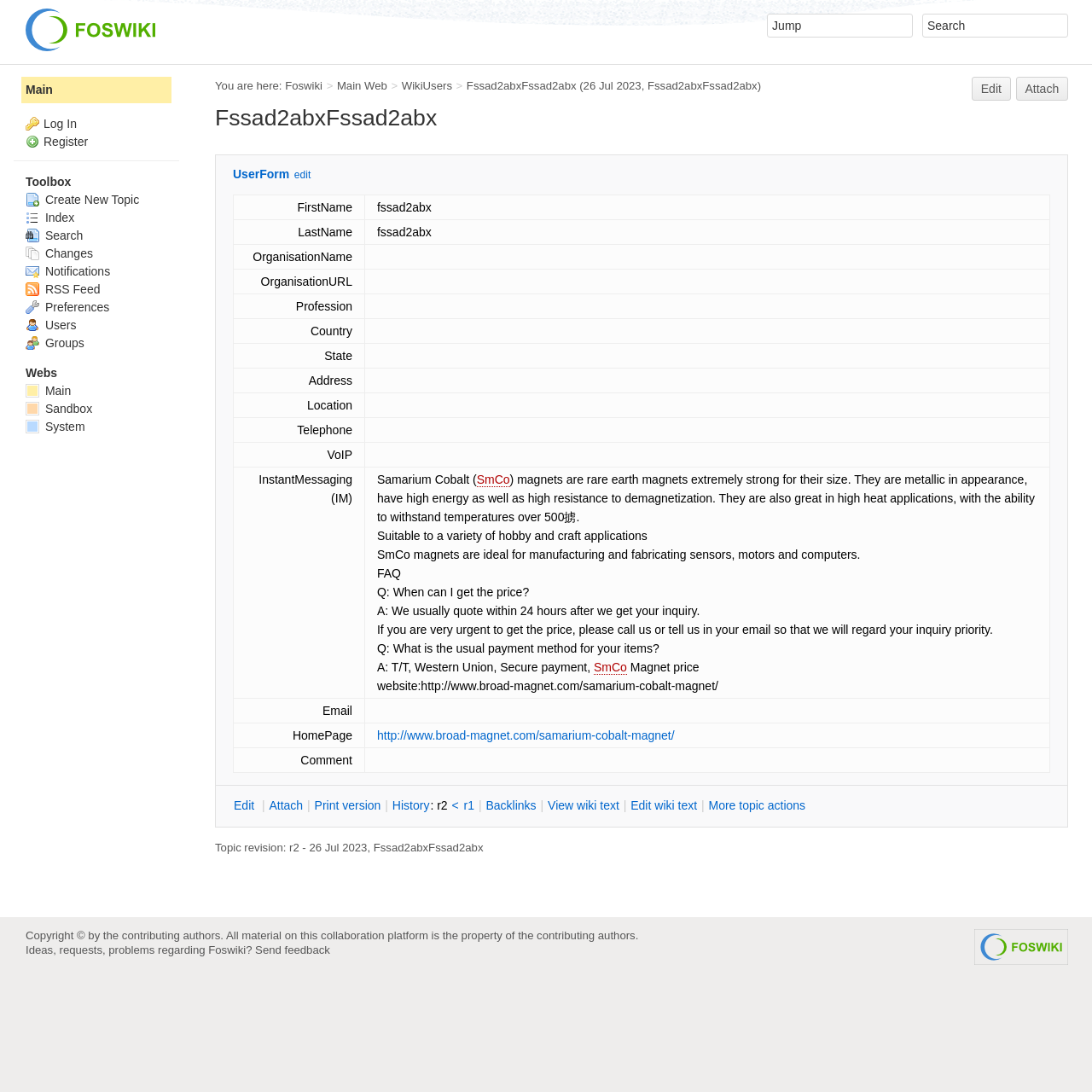Provide the bounding box coordinates, formatted as (top-left x, top-left y, bottom-right x, bottom-right y), with all values being floating point numbers between 0 and 1. Identify the bounding box of the UI element that matches the description: Create New Topic

[0.023, 0.176, 0.127, 0.189]